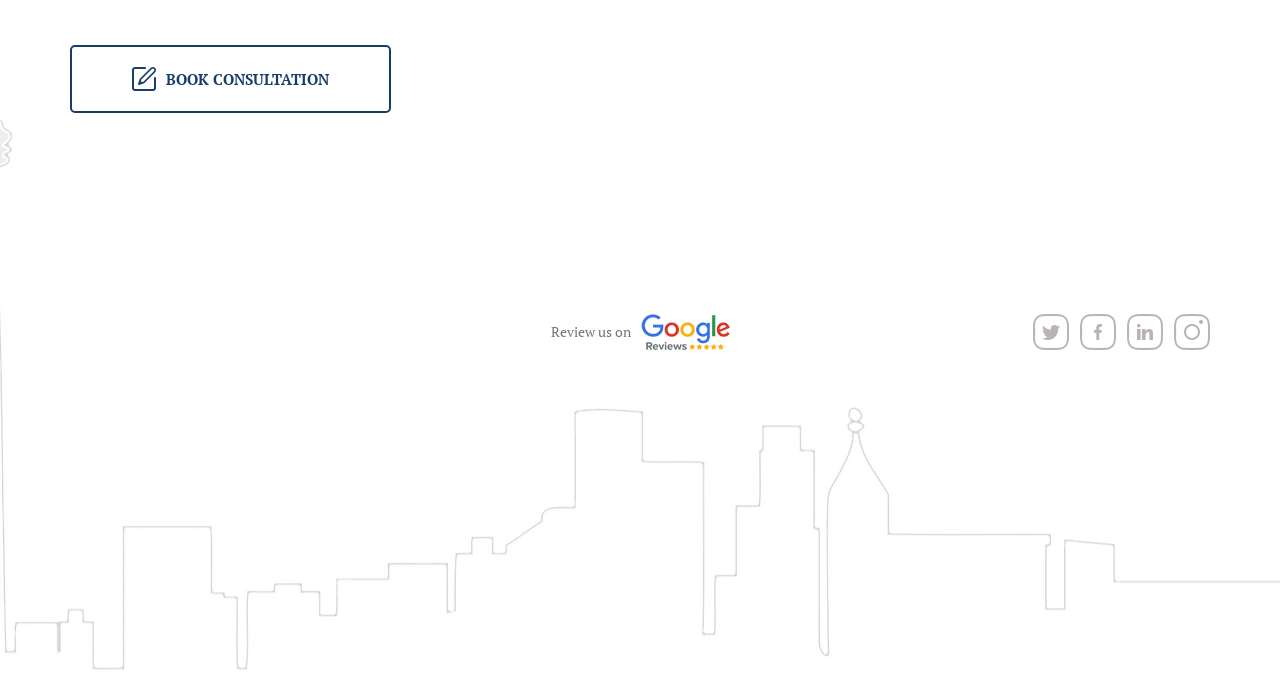Provide the bounding box coordinates of the UI element that matches the description: "Review us on".

[0.43, 0.465, 0.57, 0.519]